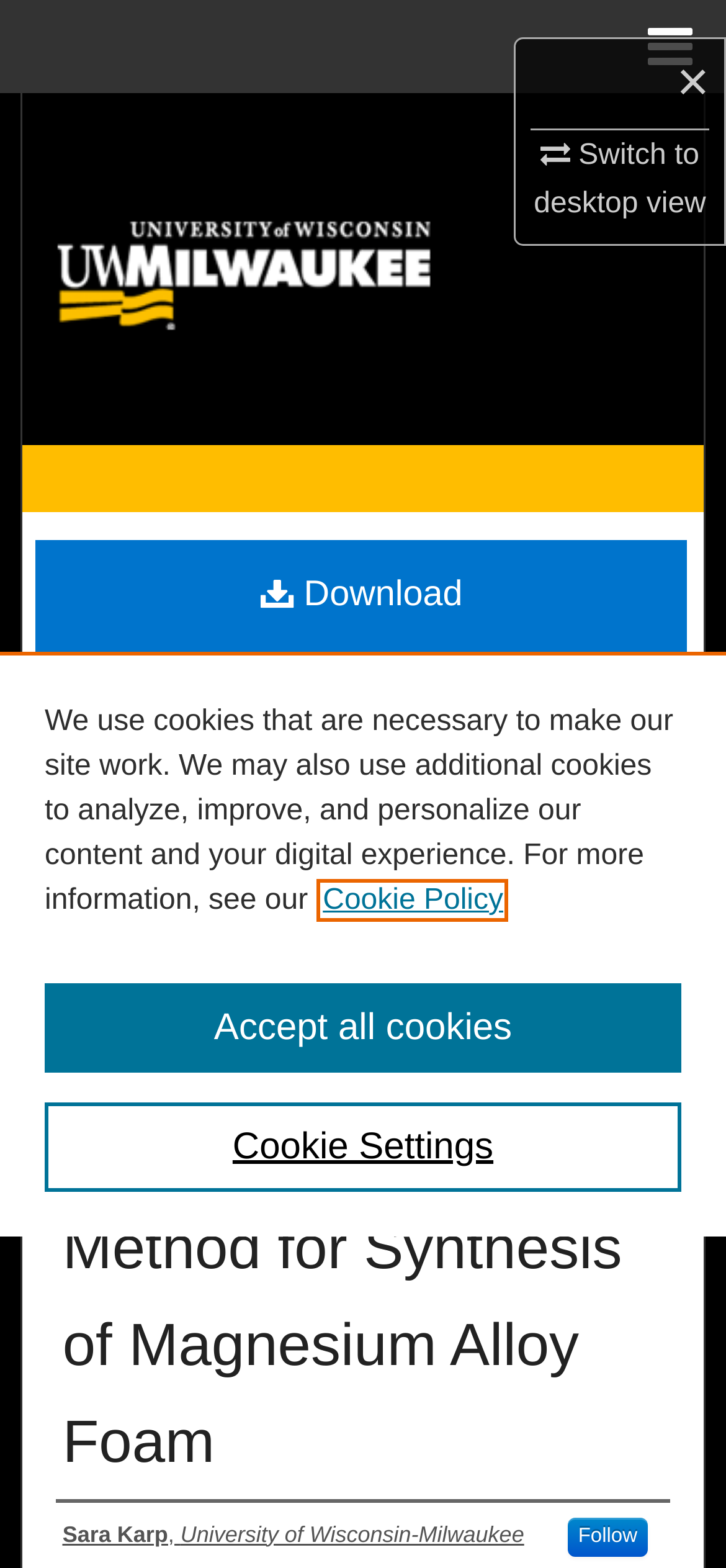Given the webpage screenshot, identify the bounding box of the UI element that matches this description: "title="University of Wisconsin Milwaukee"".

[0.03, 0.062, 0.645, 0.078]